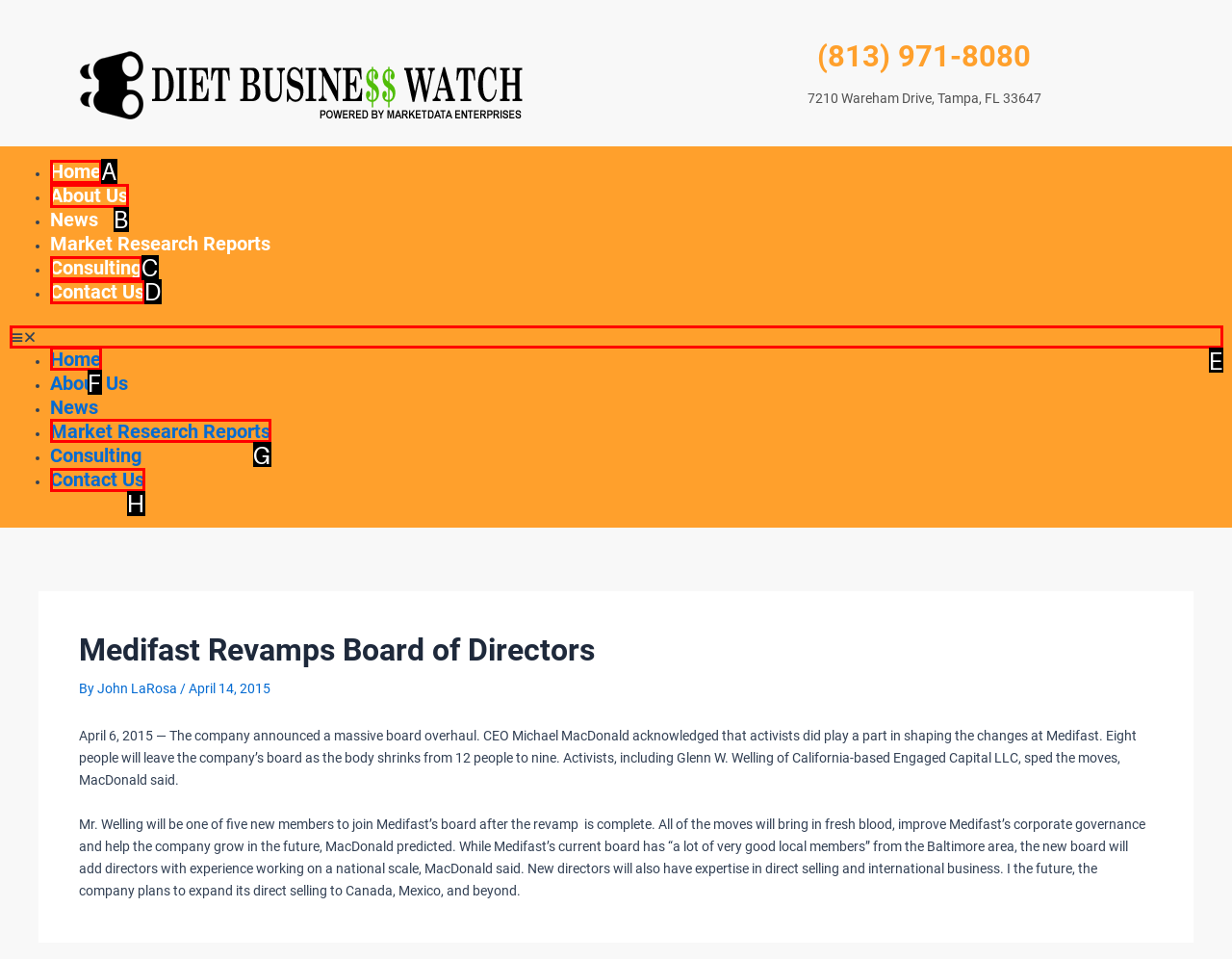Pick the right letter to click to achieve the task: Click on the 'About Us' link
Answer with the letter of the correct option directly.

B